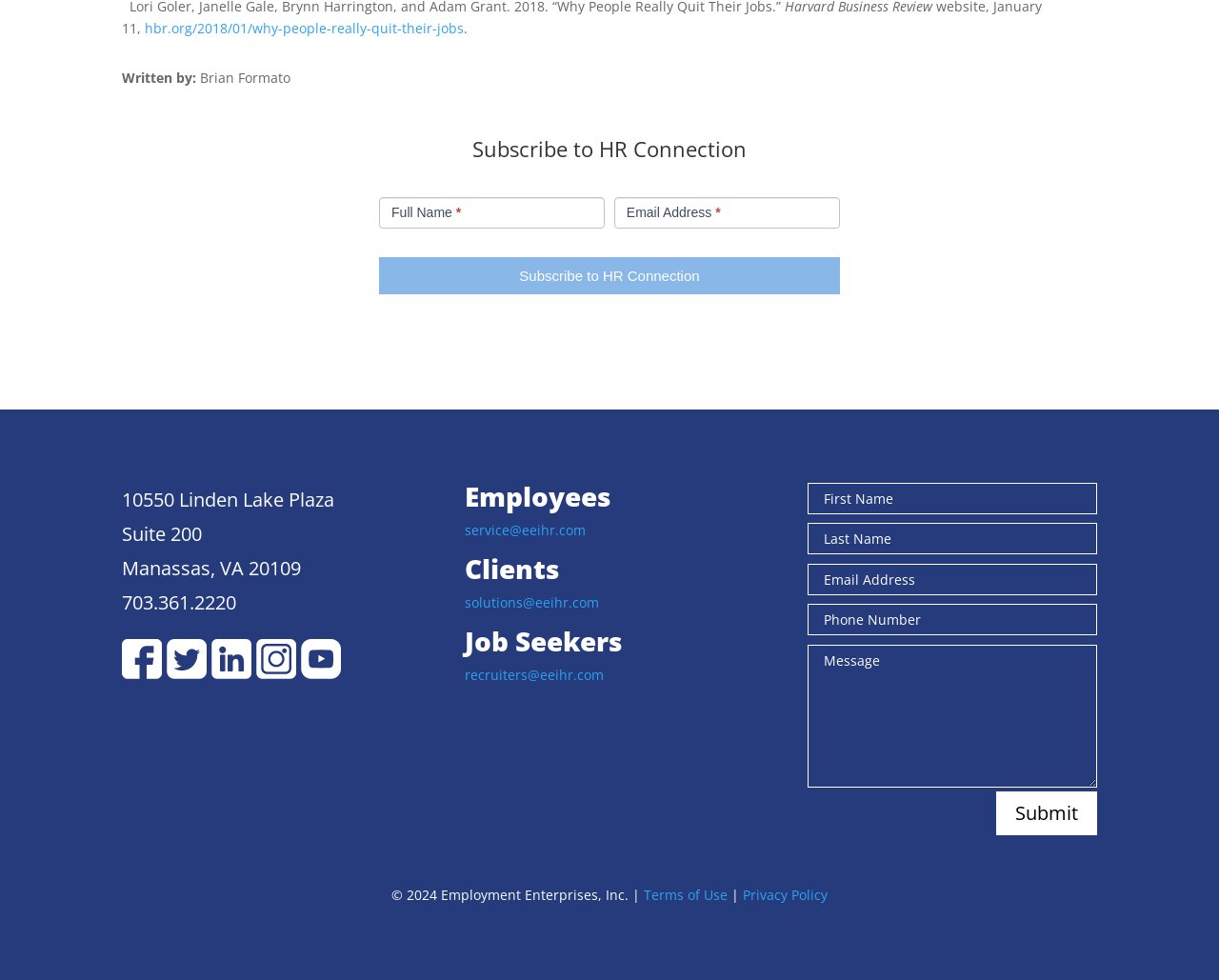What is the copyright year of the webpage?
Provide a detailed and extensive answer to the question.

The copyright year of the webpage can be found at the bottom of the webpage, which lists the copyright information as '© 2024 Employment Enterprises, Inc.'.